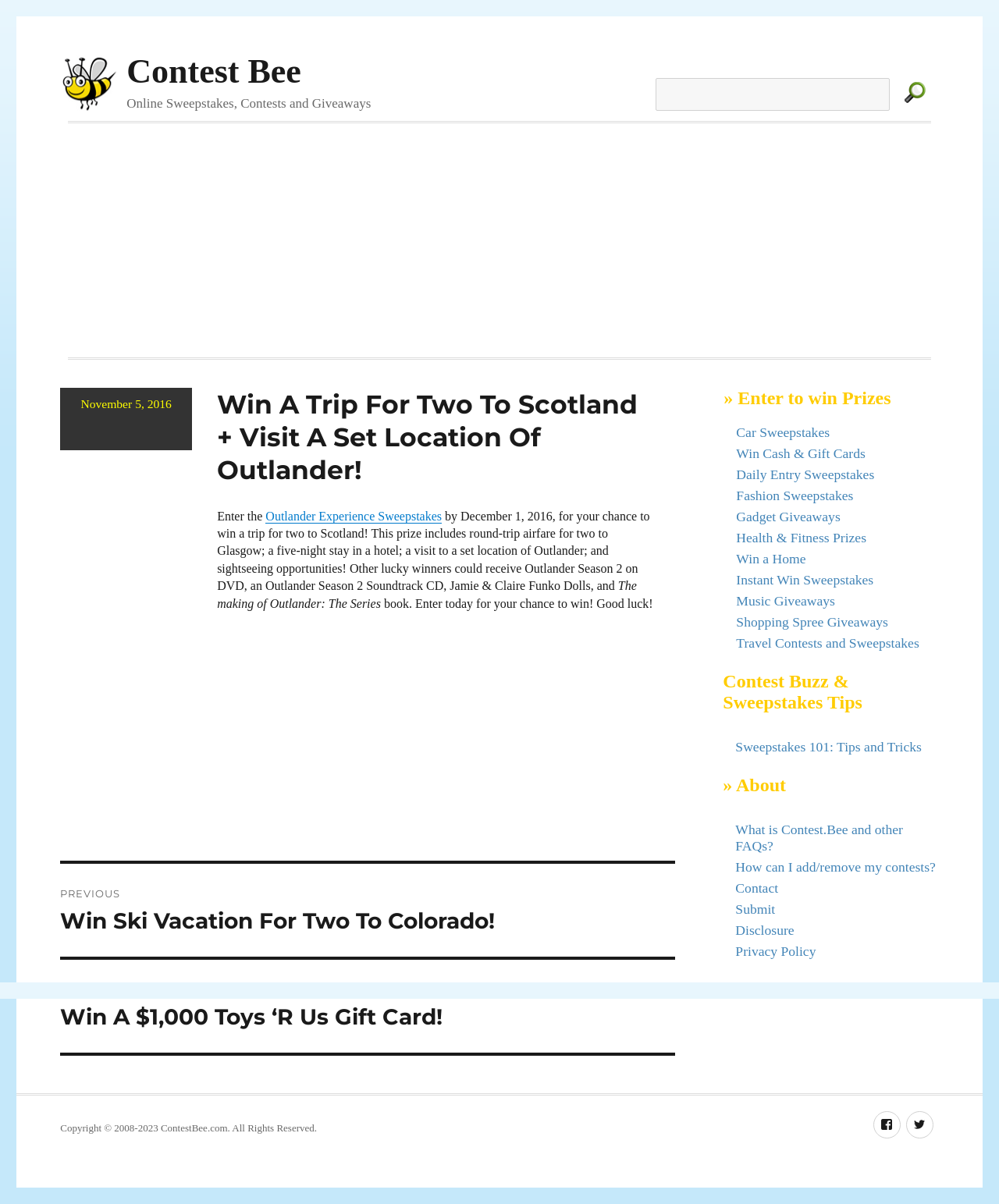What is the deadline to enter the sweepstakes?
Answer the question in as much detail as possible.

The webpage states that the deadline to enter the Outlander Experience Sweepstakes is December 1, 2016, so users must enter before this date to be eligible to win.